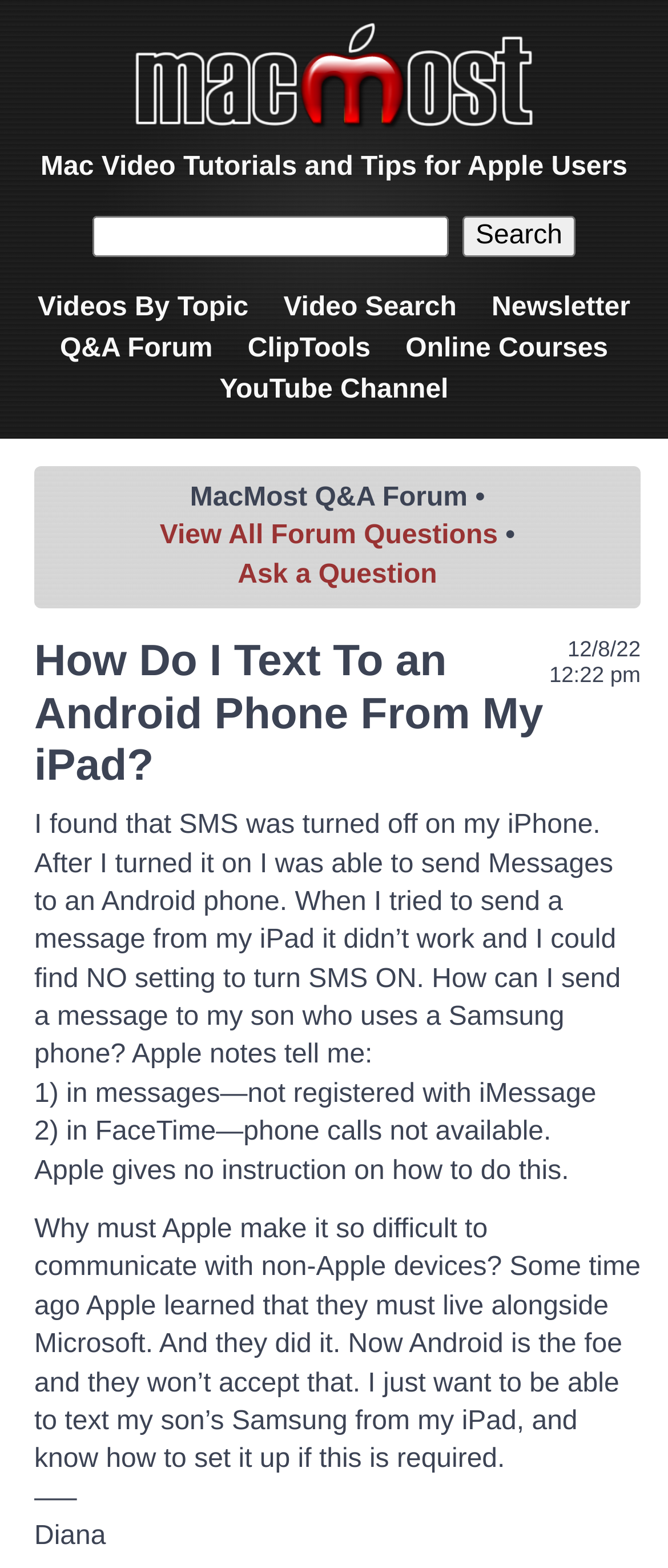What is the topic of the Q&A forum?
Answer with a single word or phrase by referring to the visual content.

Texting to an Android phone from an iPad